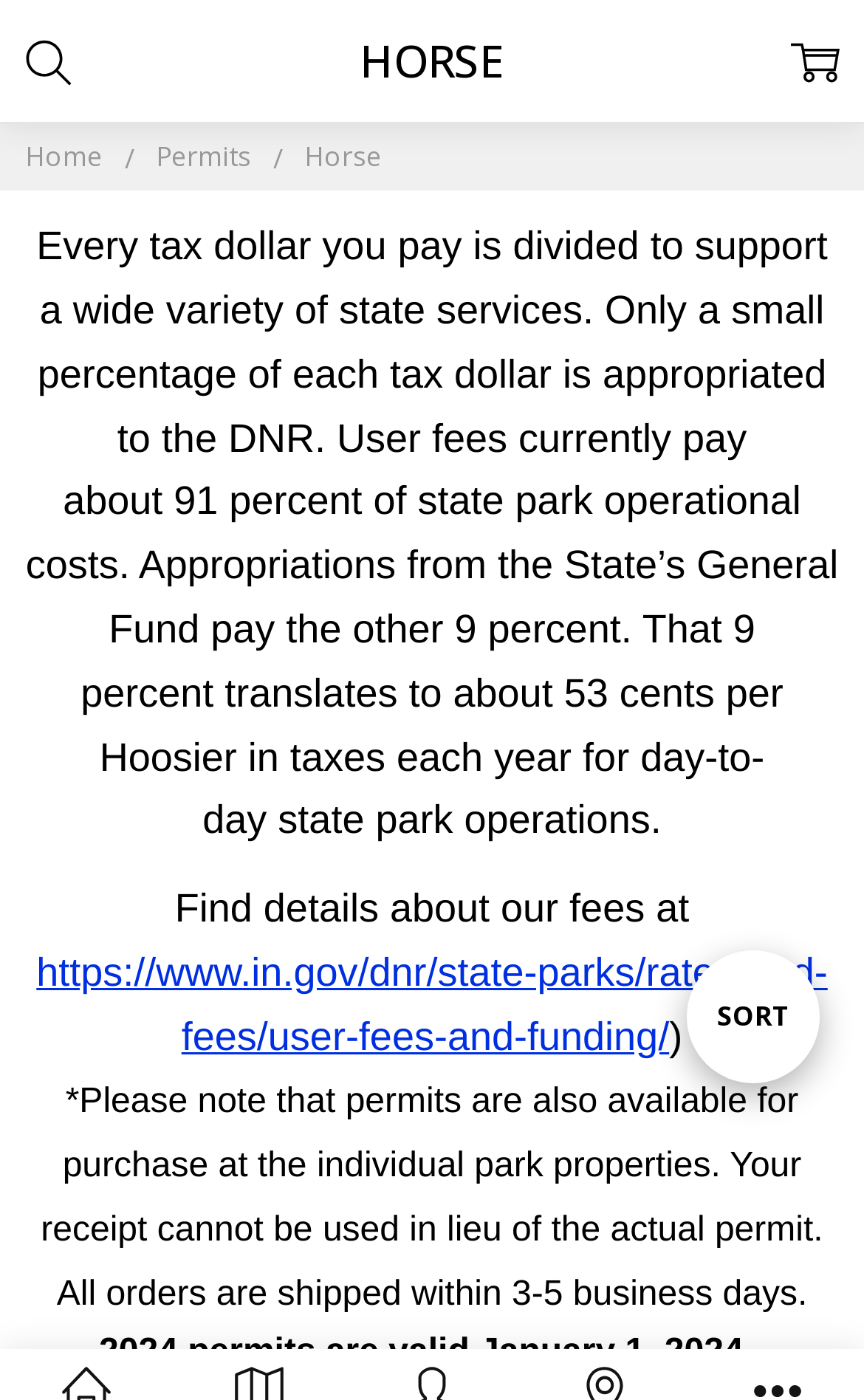Elaborate on the information and visuals displayed on the webpage.

The webpage is about permits related to horse activities in Mother Nature's Mercantile. At the top, there are two links on the left and right sides, each accompanied by a small image. Below these links, there is a navigation menu with three links: "Home", "Permits", and "Horse". 

The main content of the page is divided into two sections. The first section explains how tax dollars are allocated to support state services, including the Department of Natural Resources (DNR). It mentions that only a small percentage of each tax dollar is allocated to the DNR, and user fees cover about 91% of state park operational costs. The section also breaks down the cost of state park operations to about 53 cents per person in taxes each year.

The second section appears to be related to horse permits. It has a heading "HORSE" and provides information about purchasing permits. There is a link to find details about fees and funding, as well as a note about permits being available for purchase at individual park properties. The section also mentions that receipts cannot be used in lieu of actual permits and that all orders are shipped within 3-5 business days.